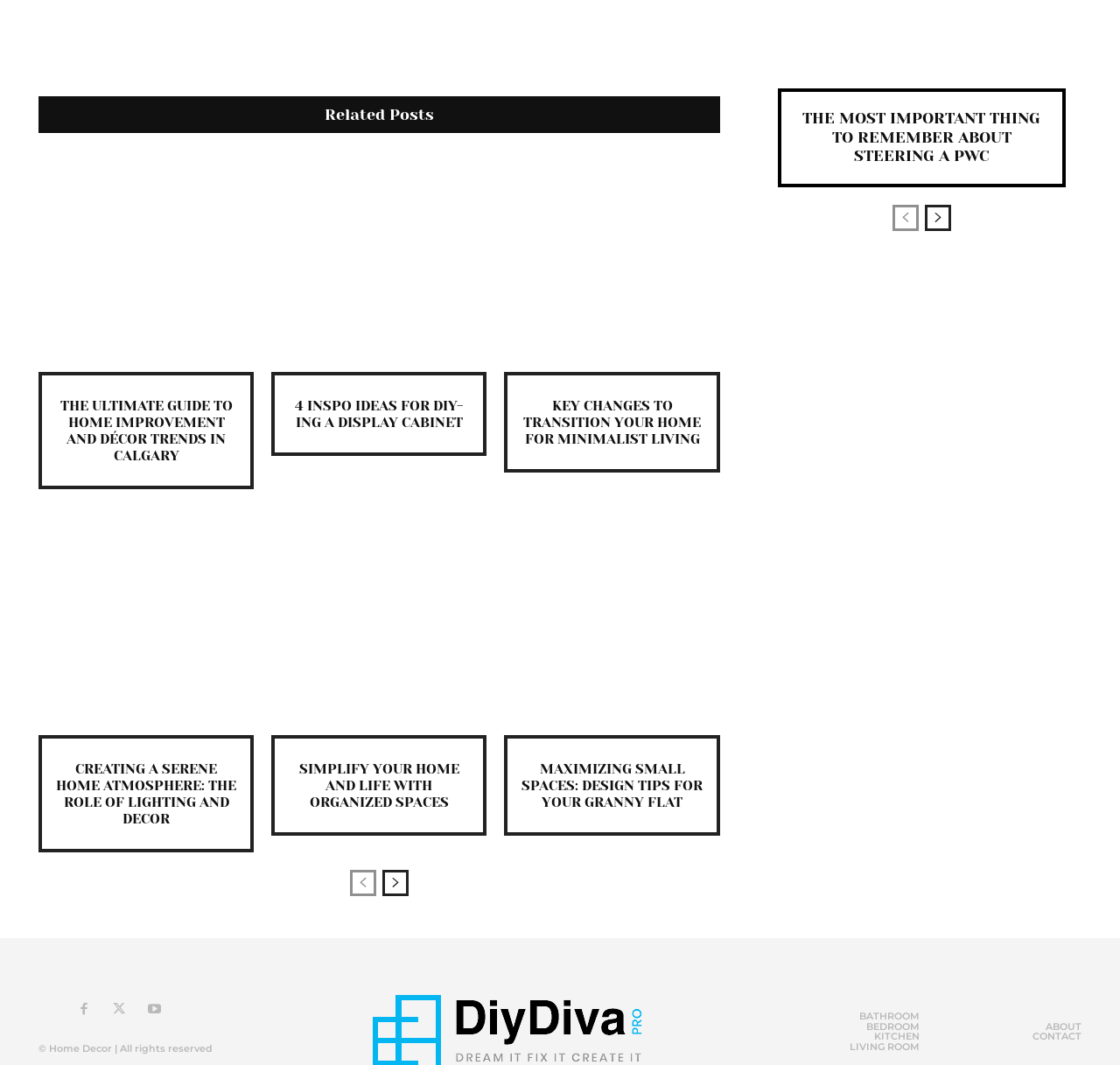Could you provide the bounding box coordinates for the portion of the screen to click to complete this instruction: "Go to the next page"?

[0.341, 0.817, 0.365, 0.842]